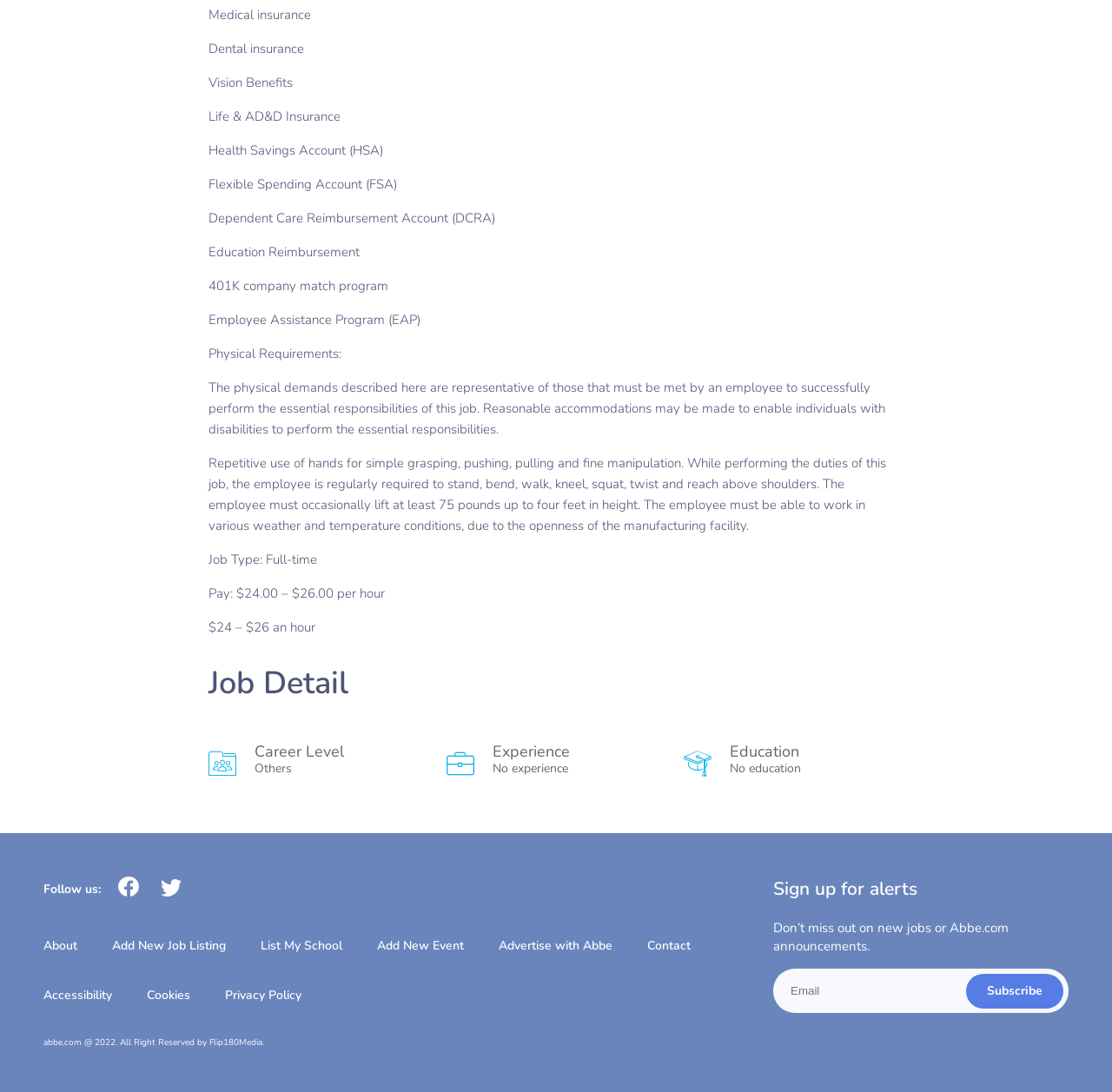Please specify the bounding box coordinates for the clickable region that will help you carry out the instruction: "Subscribe to alerts".

[0.869, 0.892, 0.956, 0.923]